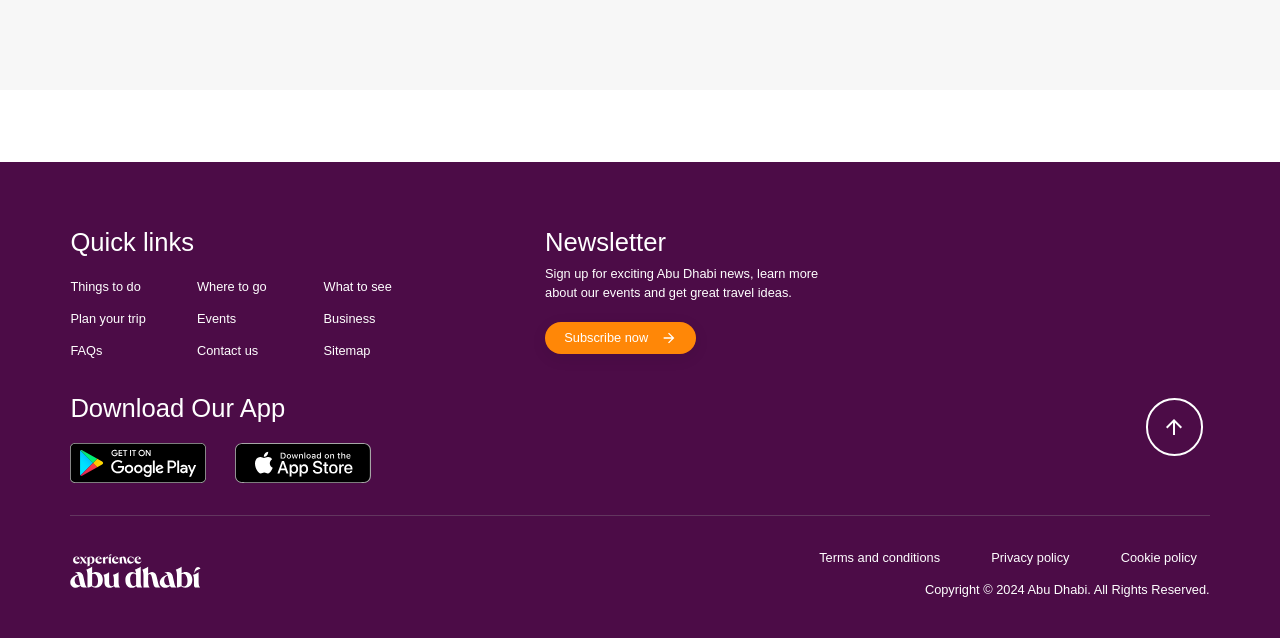Find and indicate the bounding box coordinates of the region you should select to follow the given instruction: "View 'Events'".

[0.154, 0.484, 0.184, 0.514]